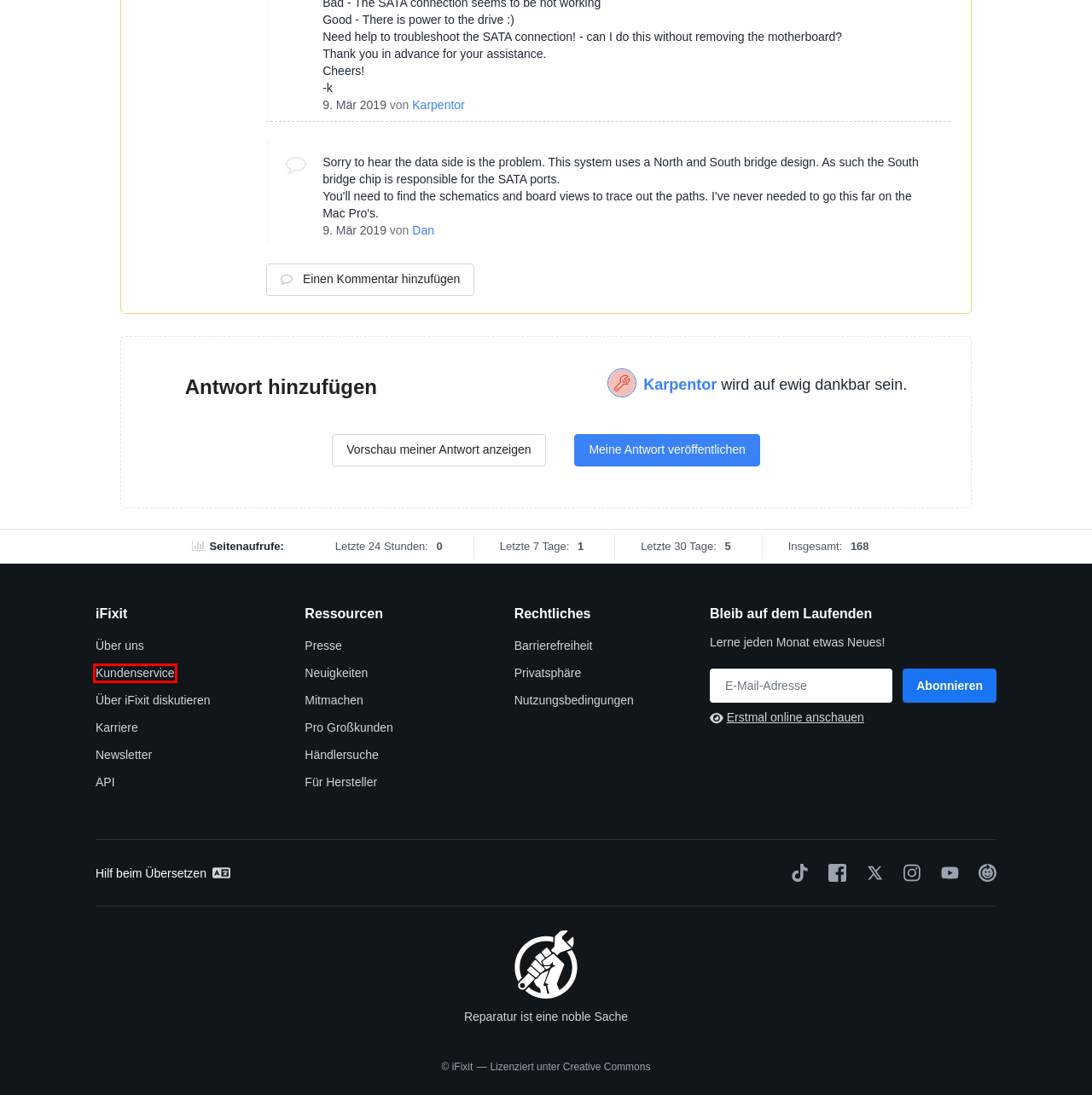Observe the webpage screenshot and focus on the red bounding box surrounding a UI element. Choose the most appropriate webpage description that corresponds to the new webpage after clicking the element in the bounding box. Here are the candidates:
A. Mac Pro Reparatur Forum - iFixit
B. Forum - iFixit
C. Mac Reparatur Forum - iFixit
D. Mac Pro 2009-2012 Reparatur Forum - iFixit
E. Home - Right to Repair Europe
F. Home - iFixit Meta
G. iFixit Support
H. Translate - iFixit

G